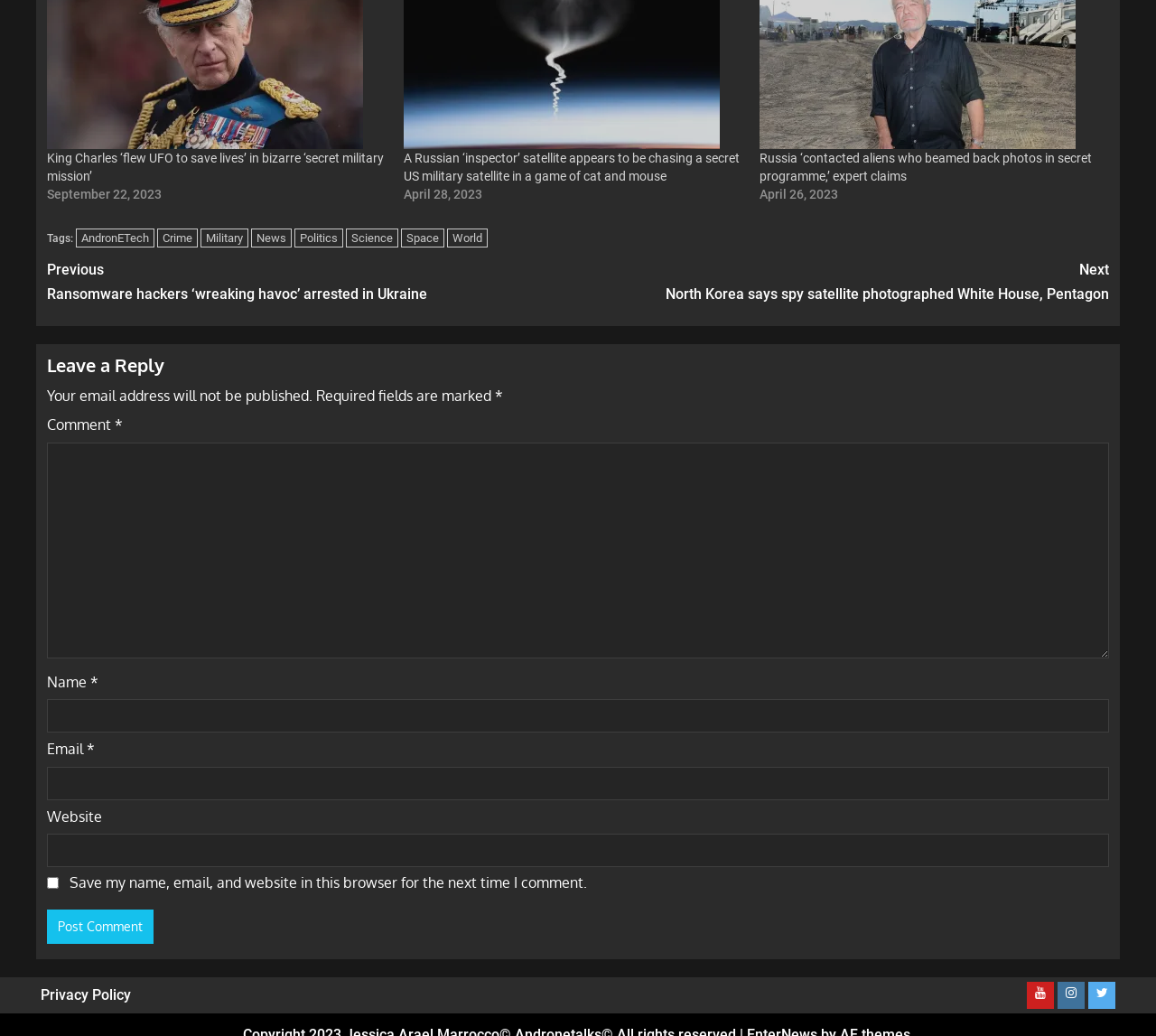Determine the bounding box coordinates of the region I should click to achieve the following instruction: "Click on the 'Post Comment' button". Ensure the bounding box coordinates are four float numbers between 0 and 1, i.e., [left, top, right, bottom].

[0.041, 0.878, 0.133, 0.911]